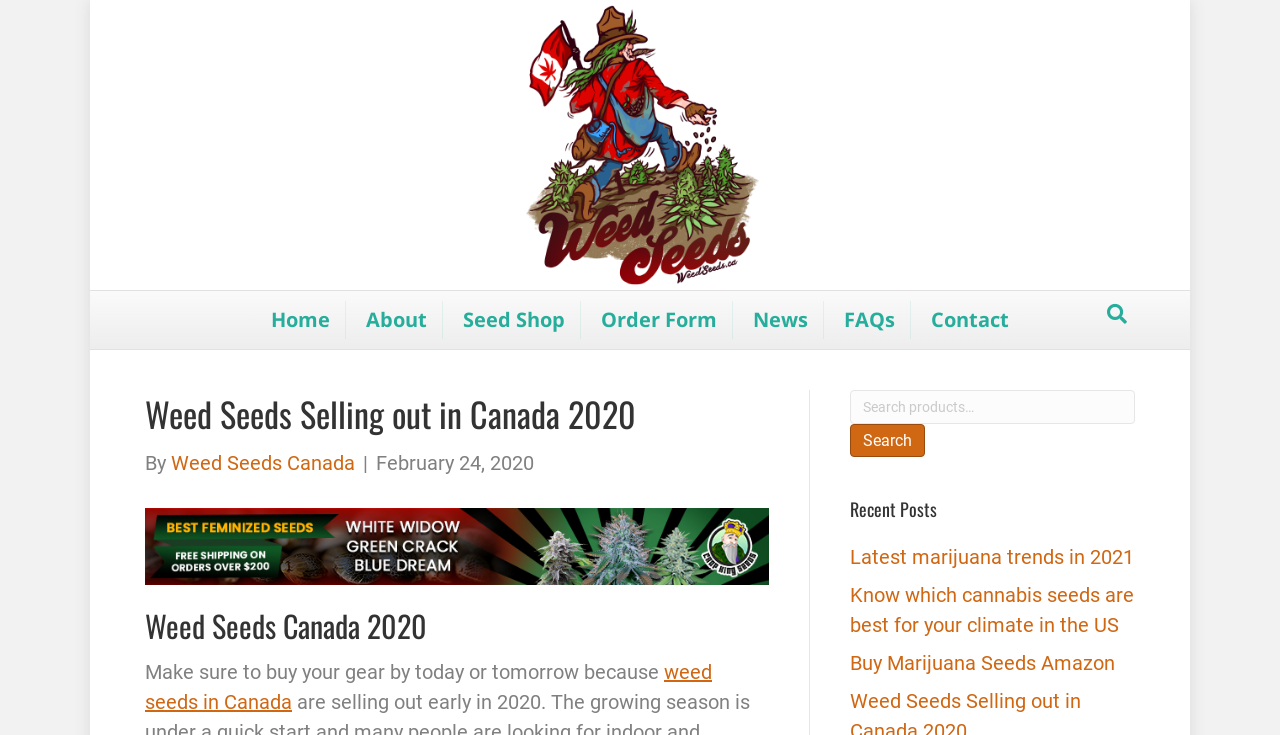Please specify the bounding box coordinates in the format (top-left x, top-left y, bottom-right x, bottom-right y), with values ranging from 0 to 1. Identify the bounding box for the UI component described as follows: Order Form

[0.458, 0.41, 0.573, 0.461]